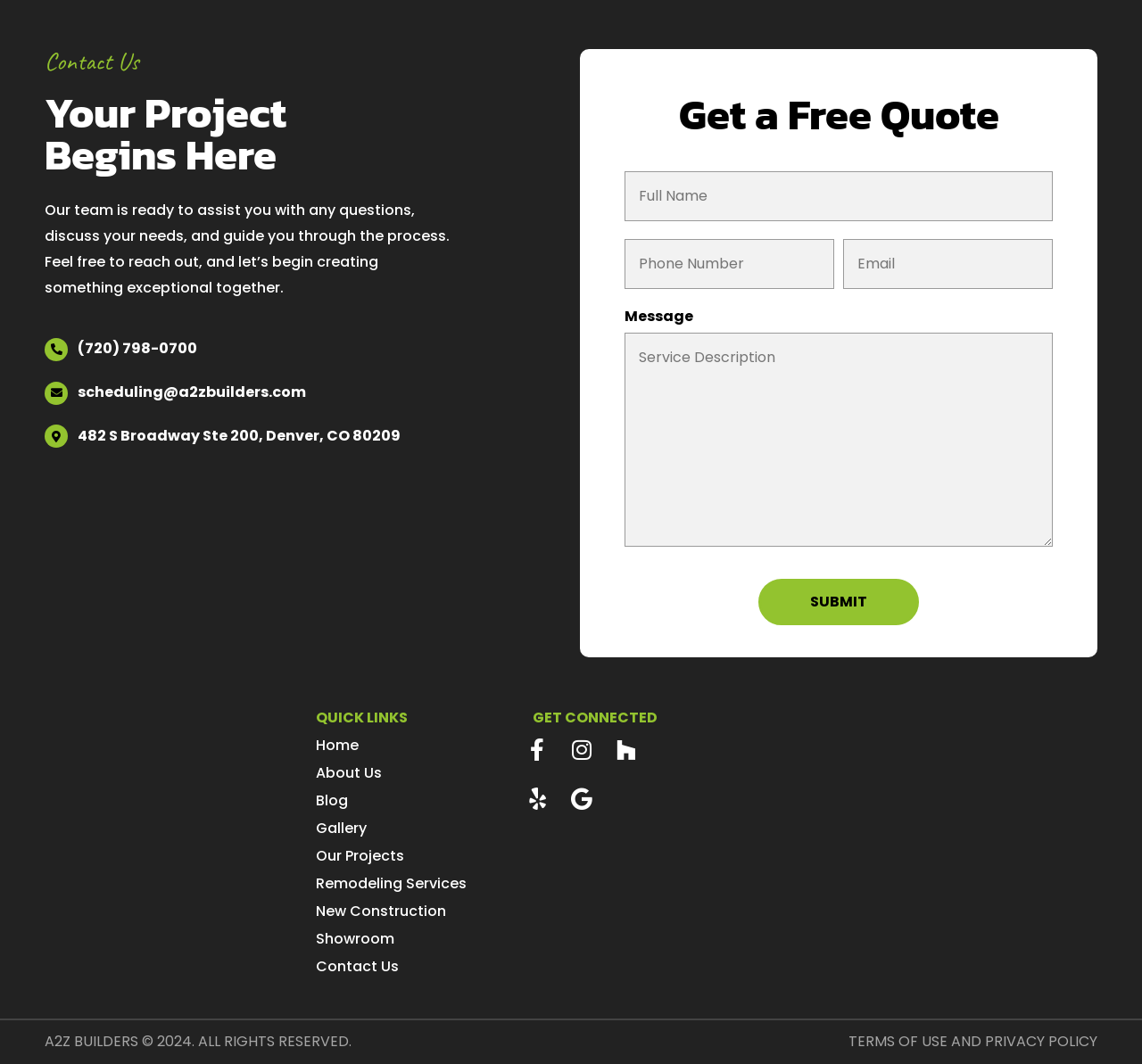Determine the bounding box coordinates of the clickable element to achieve the following action: 'Call the phone number'. Provide the coordinates as four float values between 0 and 1, formatted as [left, top, right, bottom].

[0.068, 0.318, 0.173, 0.337]